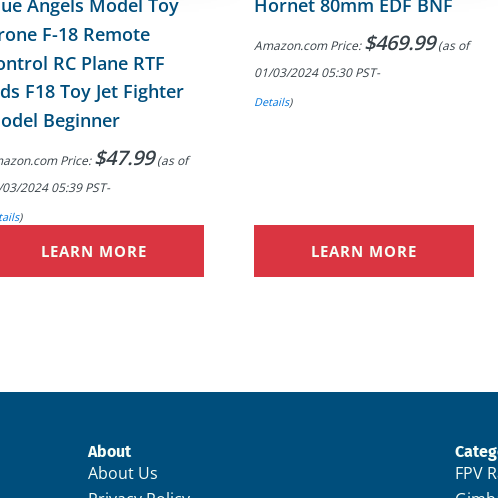Give an in-depth description of the image.

This image showcases two different remote-controlled airplane models available for purchase. On the left, there is the "Mini RC F/A-18C Hornet Blue Angels Model Toy Drone," designed for beginners. It is priced at $47.99 as of January 3, 2024. Below the product name, there is a link labeled "LEARN MORE" for additional details about this model.

On the right, the image features the "E-flite RC Airplane F-18 Hornet 80mm EDF BNF," which is a more advanced option and is priced at $469.99, also dated January 3, 2024, 5:30 PM PST. Similarly, this listing provides a "LEARN MORE" link for further information. The presentation highlights both models, catering to different skill levels in the remote-controlled aircraft segment.